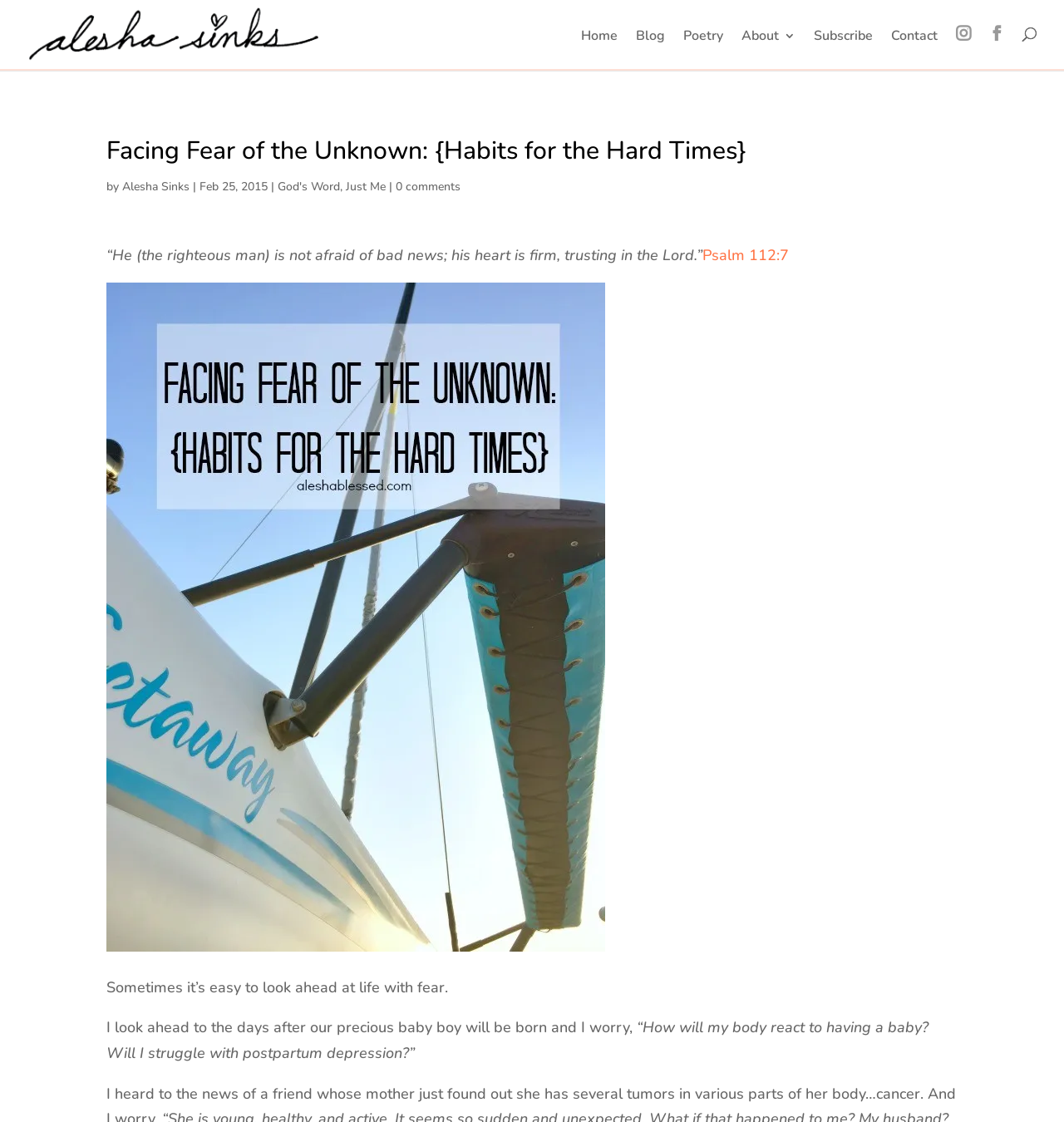Determine the bounding box coordinates of the region that needs to be clicked to achieve the task: "go to Alesha Sinks' homepage".

[0.027, 0.021, 0.299, 0.038]